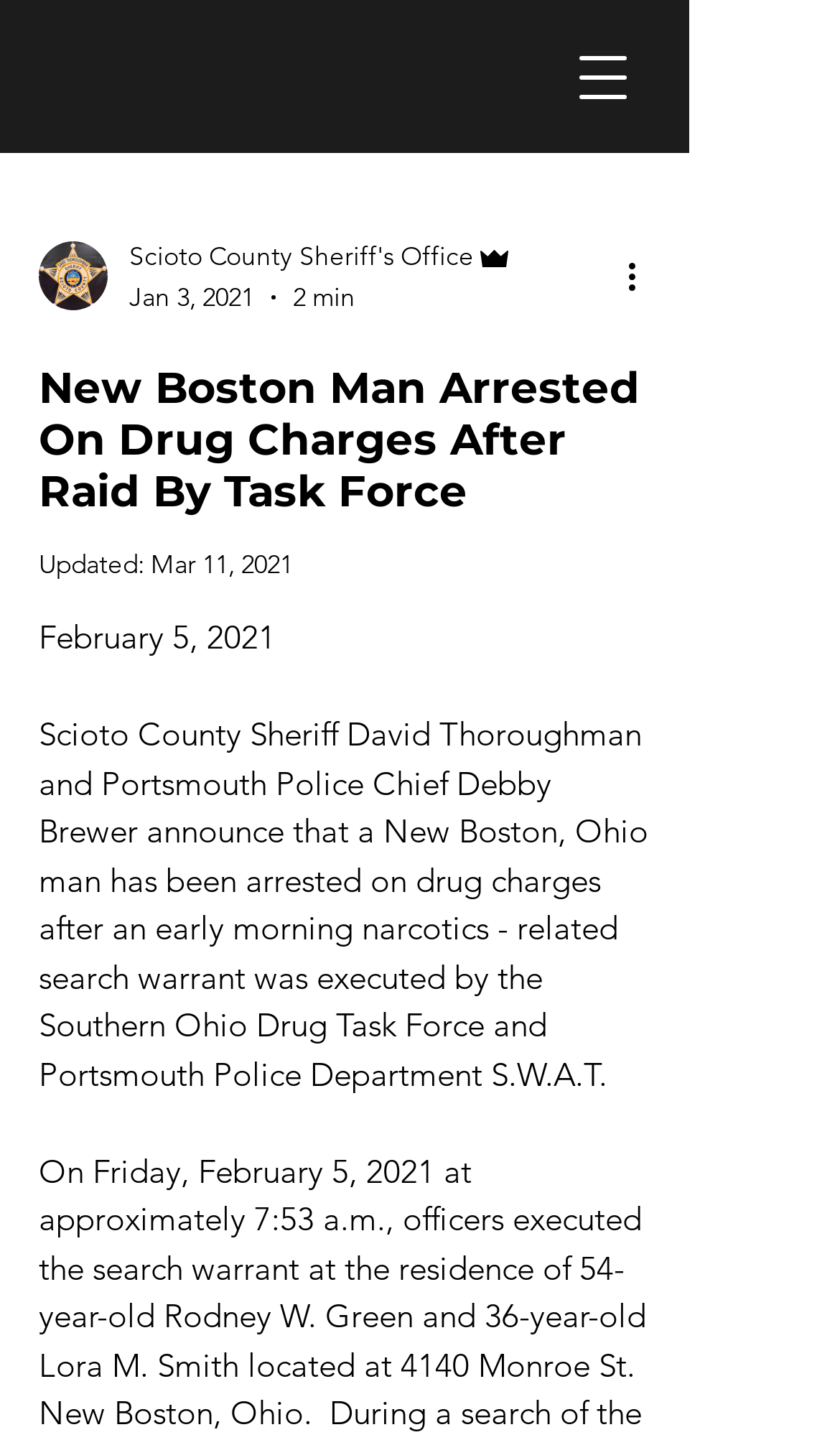Generate the text content of the main heading of the webpage.

New Boston Man Arrested On Drug Charges After Raid By Task Force